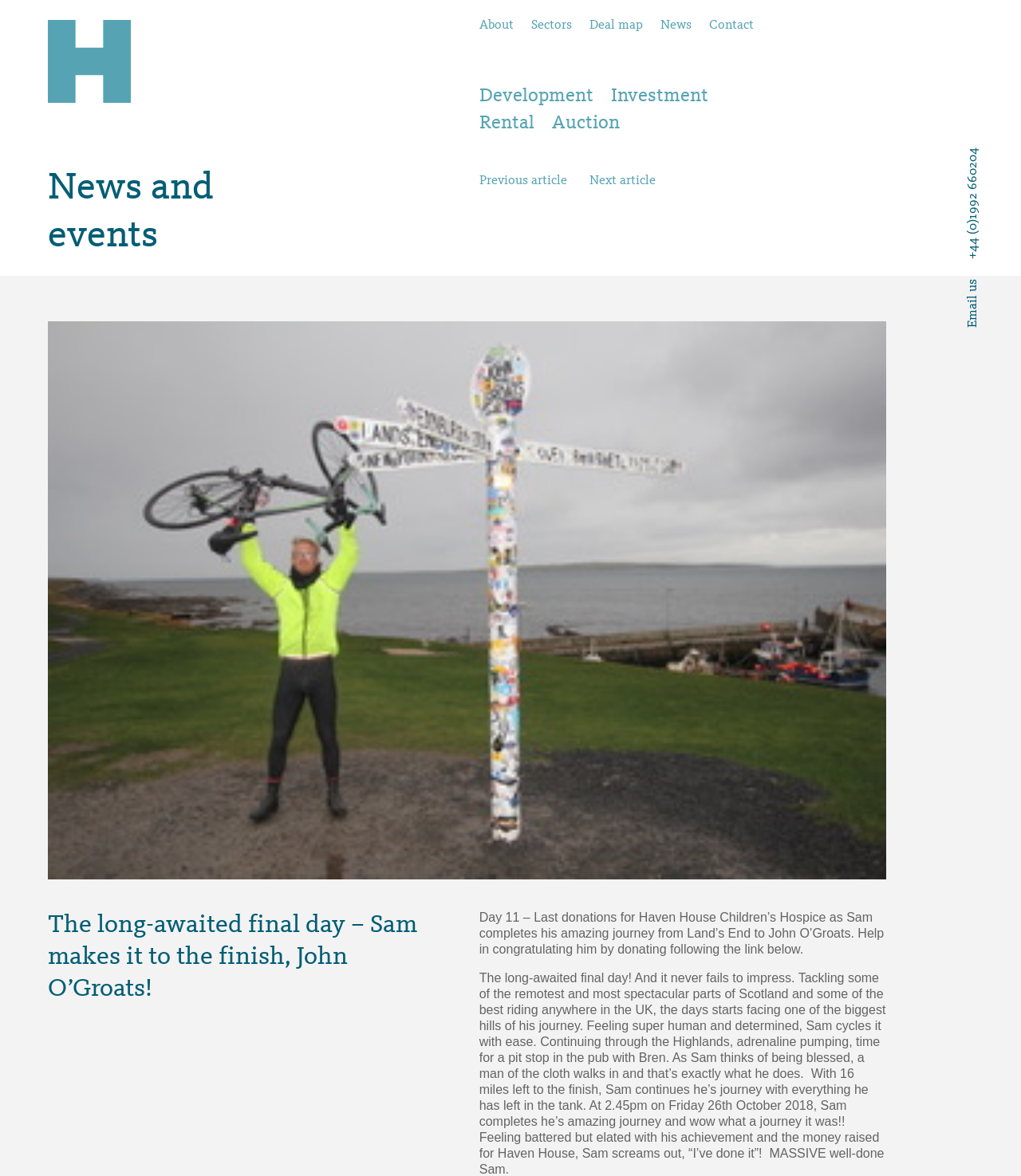Please determine the bounding box coordinates of the element's region to click for the following instruction: "Click on the 'News' link".

[0.647, 0.015, 0.677, 0.028]